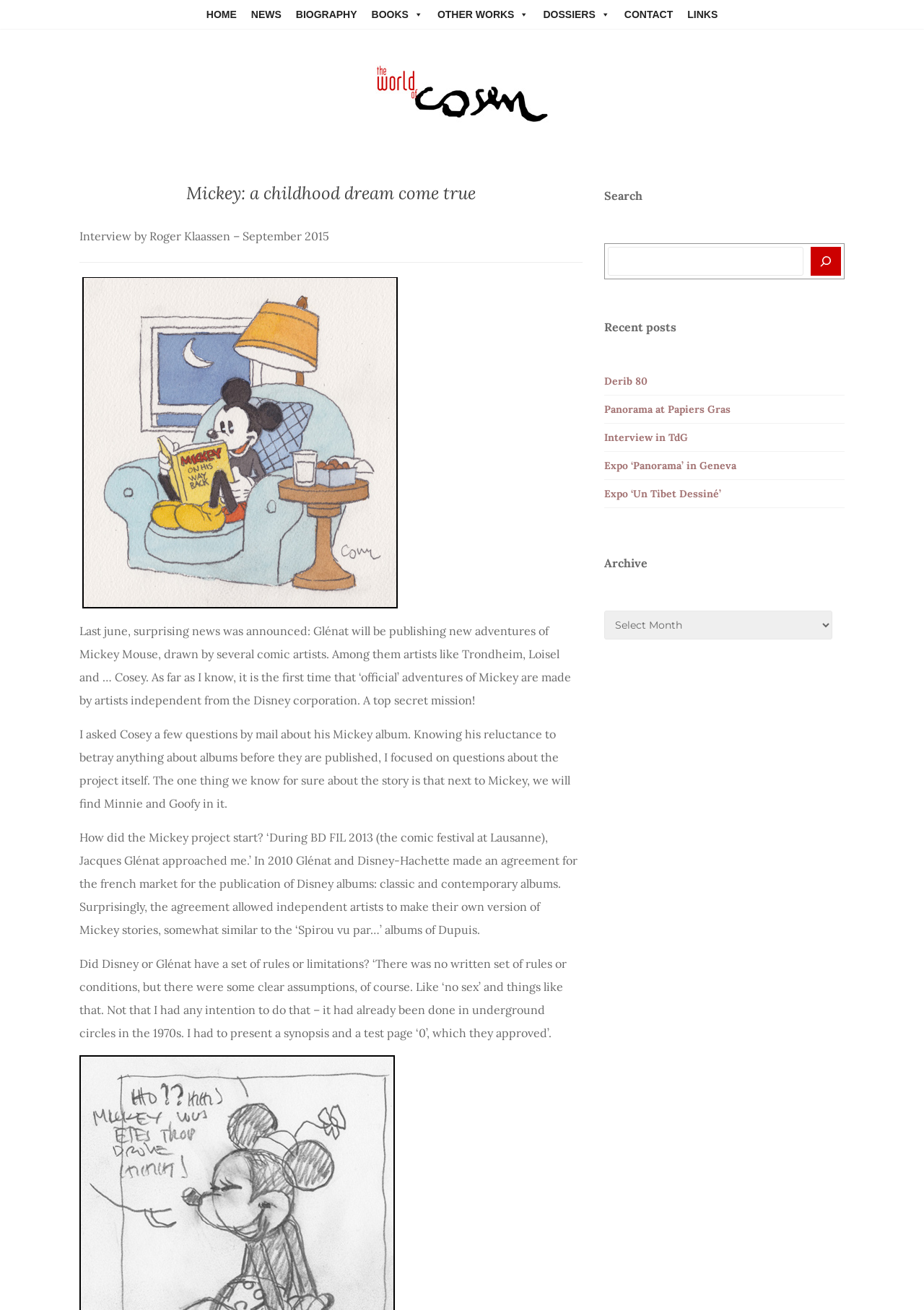Determine the bounding box coordinates of the element that should be clicked to execute the following command: "Read the interview by Roger Klaassen".

[0.086, 0.175, 0.356, 0.186]